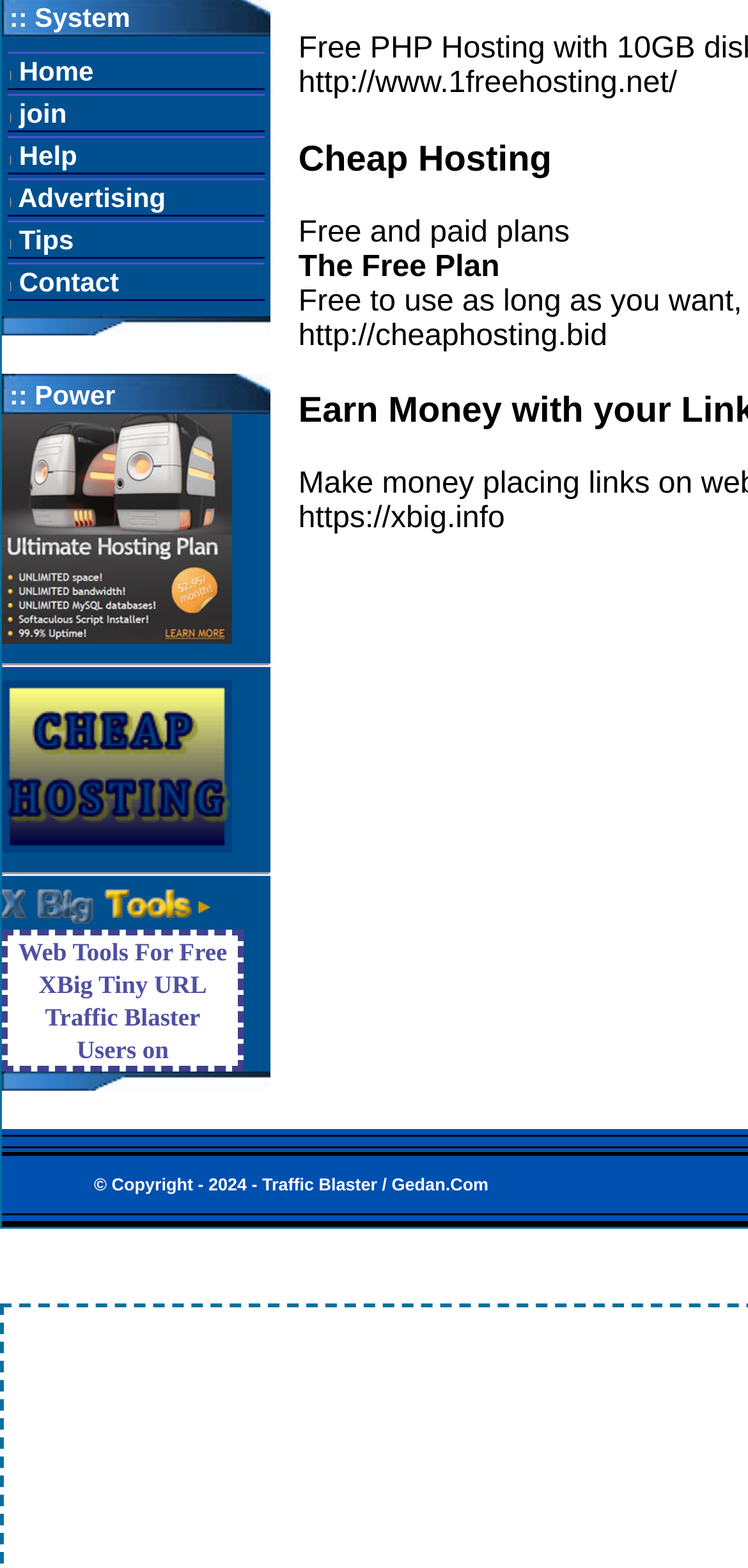Predict the bounding box coordinates for the UI element described as: "https://xbig.info". The coordinates should be four float numbers between 0 and 1, presented as [left, top, right, bottom].

[0.399, 0.32, 0.675, 0.341]